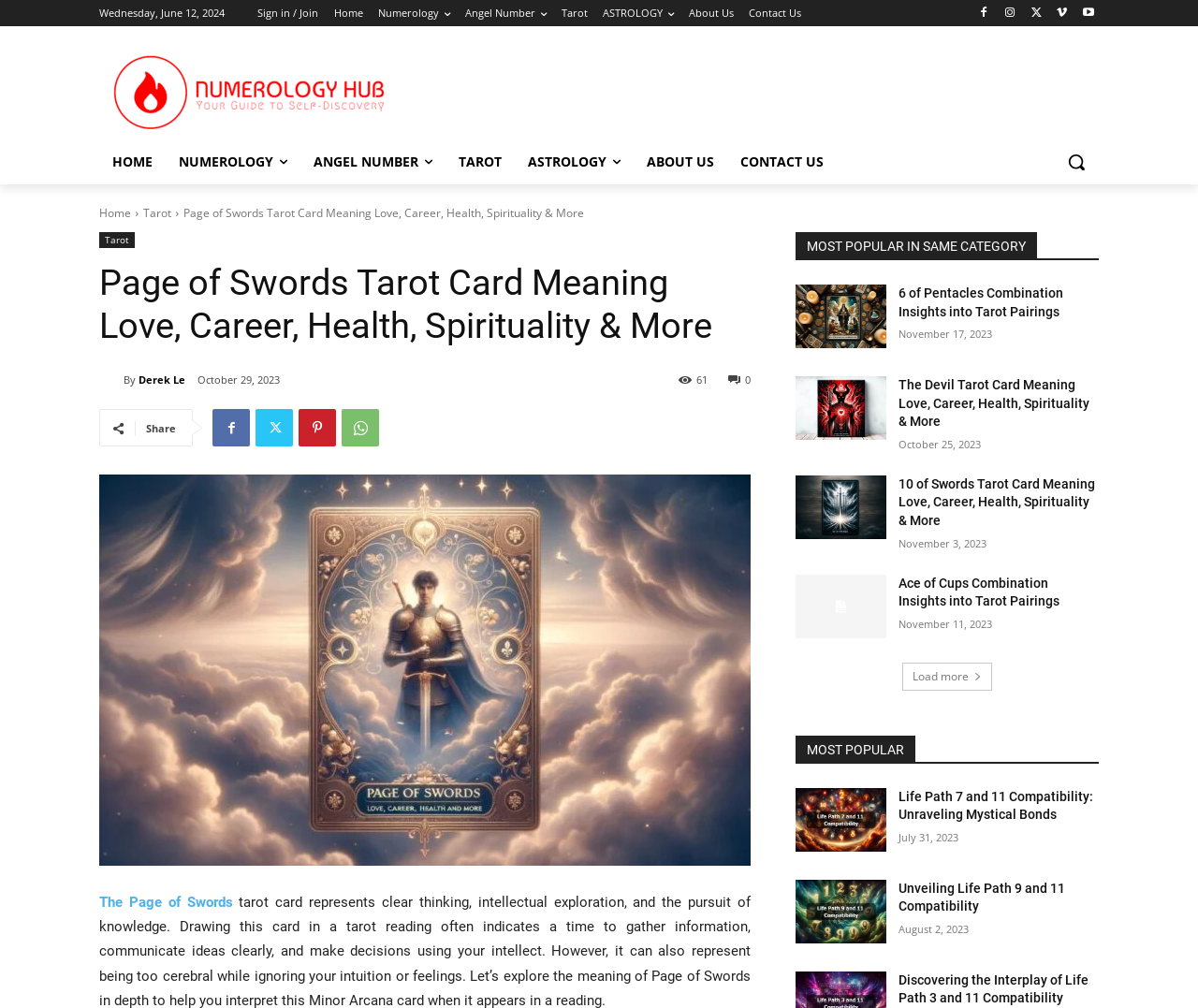What is the title of the first related article?
Deliver a detailed and extensive answer to the question.

I found the title of the first related article by looking at the links under the 'MOST POPULAR IN SAME CATEGORY' heading. The first link has the title '6 of Pentacles Combination Insights into Tarot Pairings'.